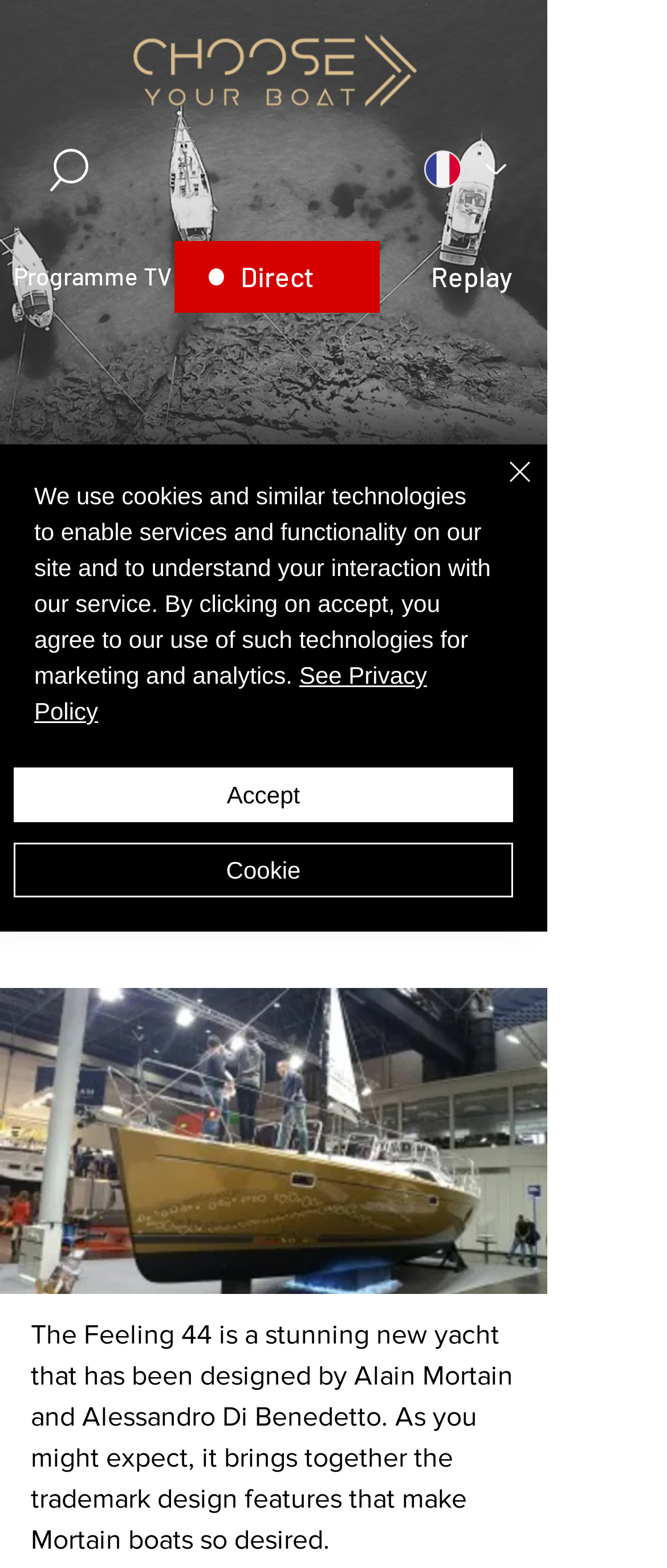Please find the bounding box coordinates (top-left x, top-left y, bottom-right x, bottom-right y) in the screenshot for the UI element described as follows: Submissions

None